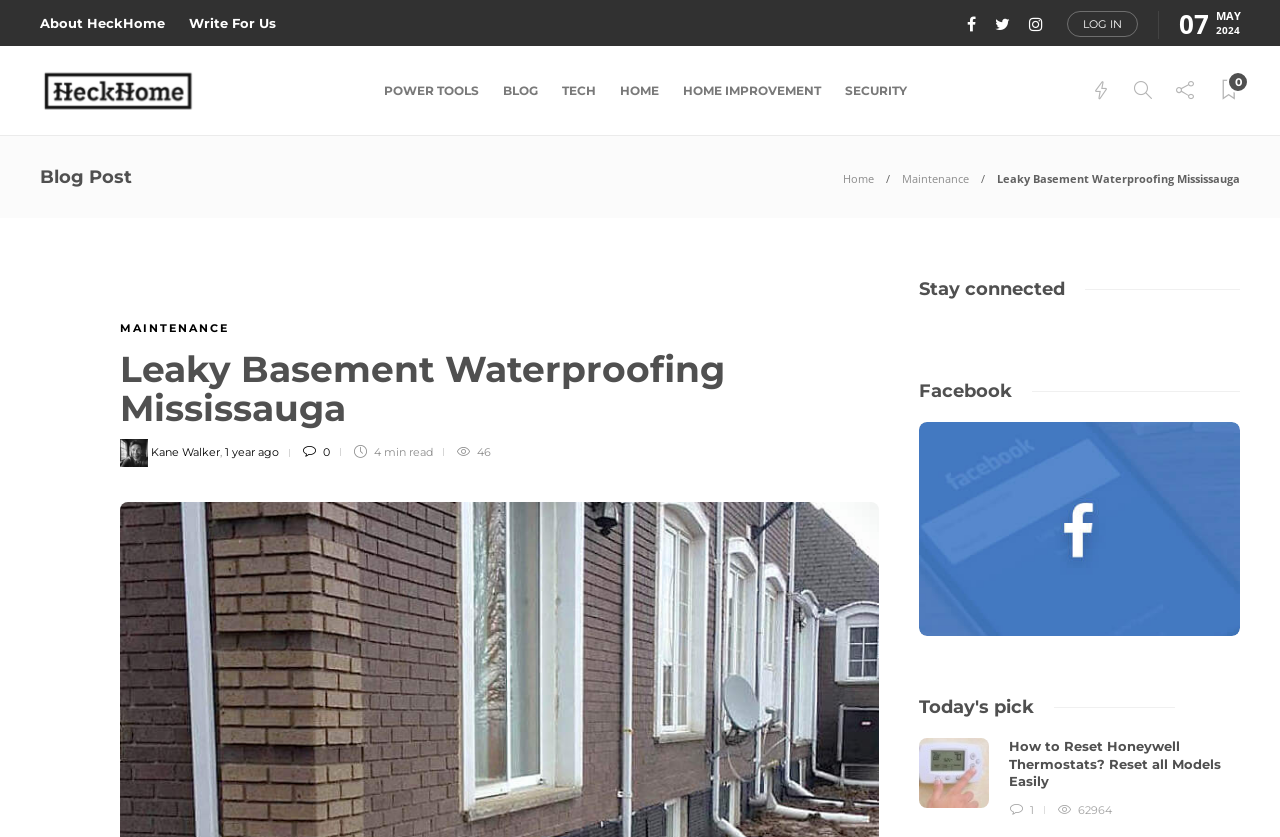Using the webpage screenshot, find the UI element described by Tech. Provide the bounding box coordinates in the format (top-left x, top-left y, bottom-right x, bottom-right y), ensuring all values are floating point numbers between 0 and 1.

[0.439, 0.063, 0.466, 0.154]